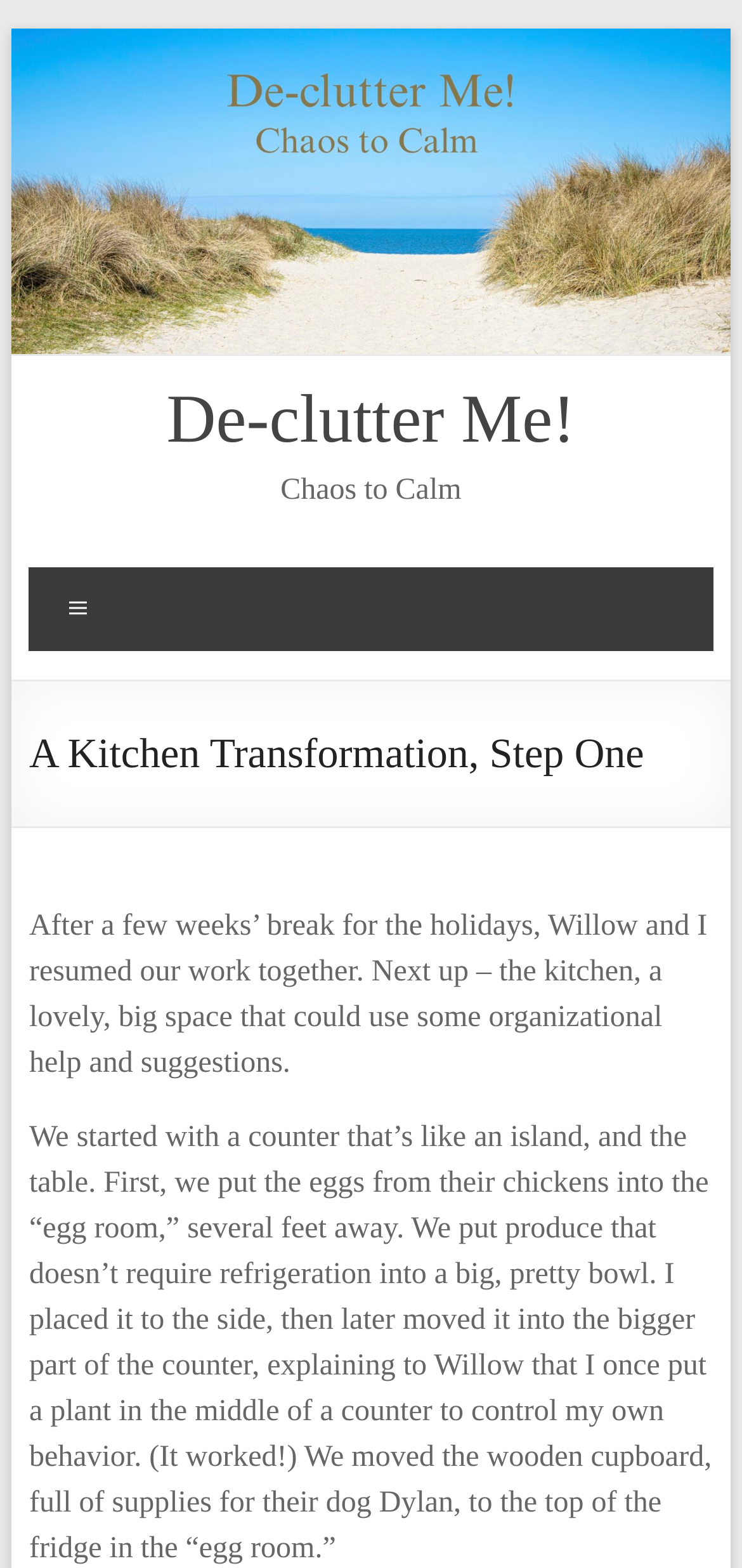Analyze the image and give a detailed response to the question:
What is the name of the website?

The name of the website can be determined by looking at the image element with the text 'De-clutter Me!' which is likely the logo of the website.